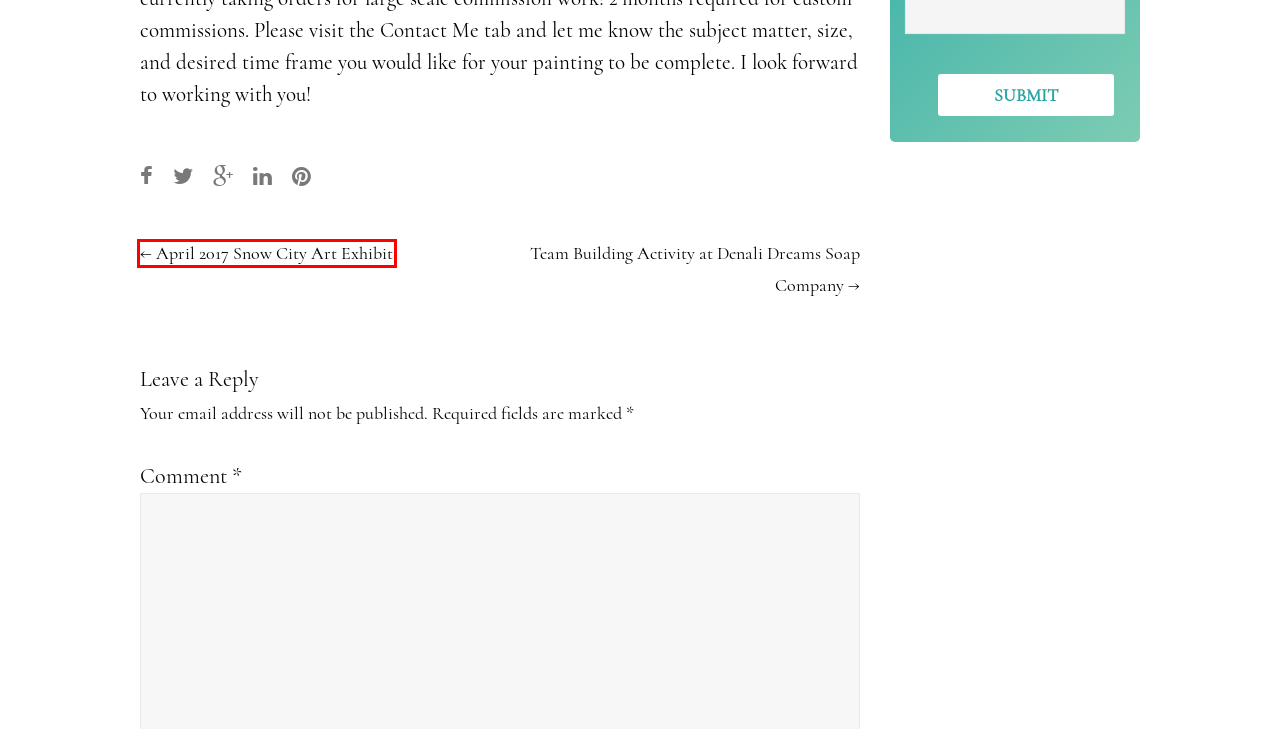Examine the screenshot of a webpage with a red rectangle bounding box. Select the most accurate webpage description that matches the new webpage after clicking the element within the bounding box. Here are the candidates:
A. Team Building Activity at Denali Dreams Soap Company ~ Christina Wilson Art
B. News Archives ~ Christina Wilson Art
C. Shop ~ Christina Wilson Art
D. Midsummer: Sweden’s biggest holiday of the year ~ Christina Wilson Art
E. About Me ~ Christina Wilson Art
F. A 500 mile drive for art! ~ Christina Wilson Art
G. April 2017 Snow City Art Exhibit ~ Christina Wilson Art
H. Homepage ~ Christina Wilson Art

G